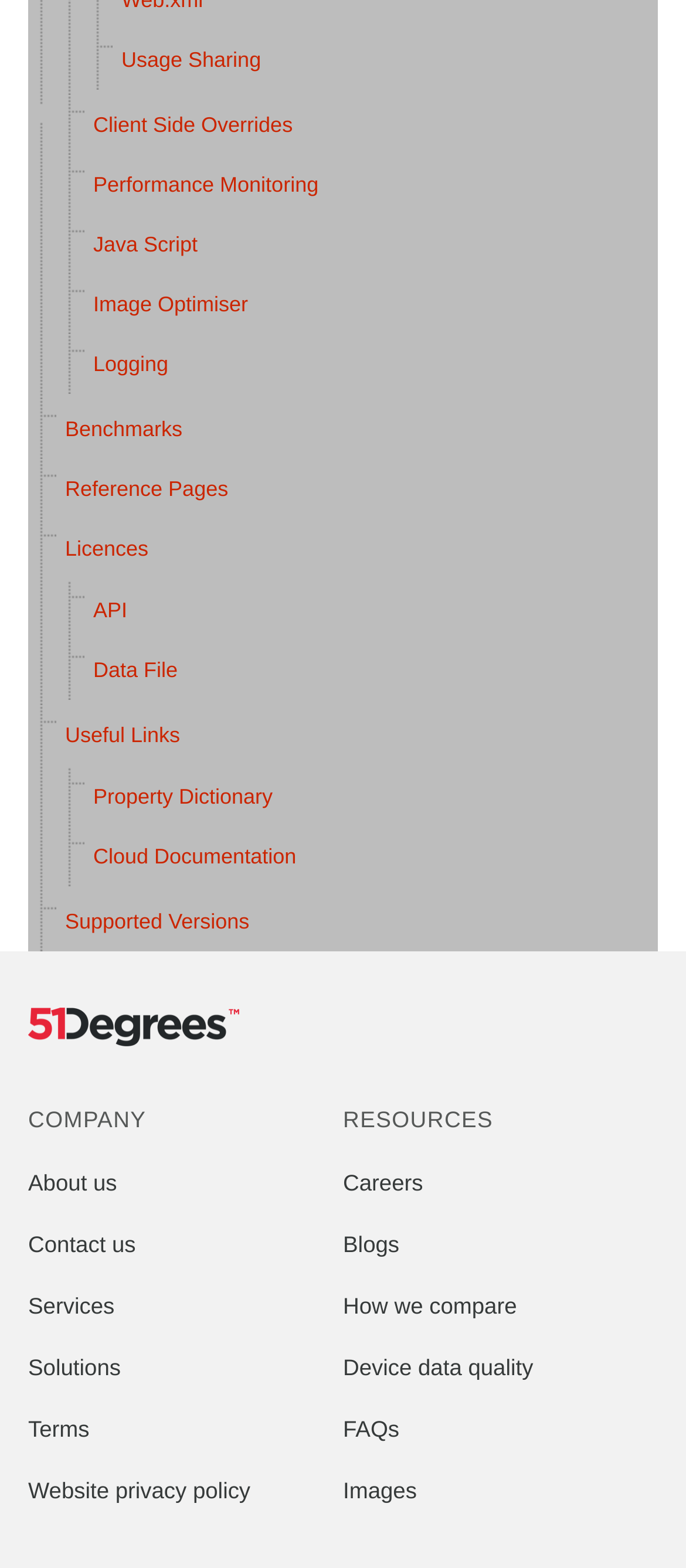Identify the bounding box for the element characterized by the following description: "Performance Monitoring".

[0.123, 0.102, 0.959, 0.133]